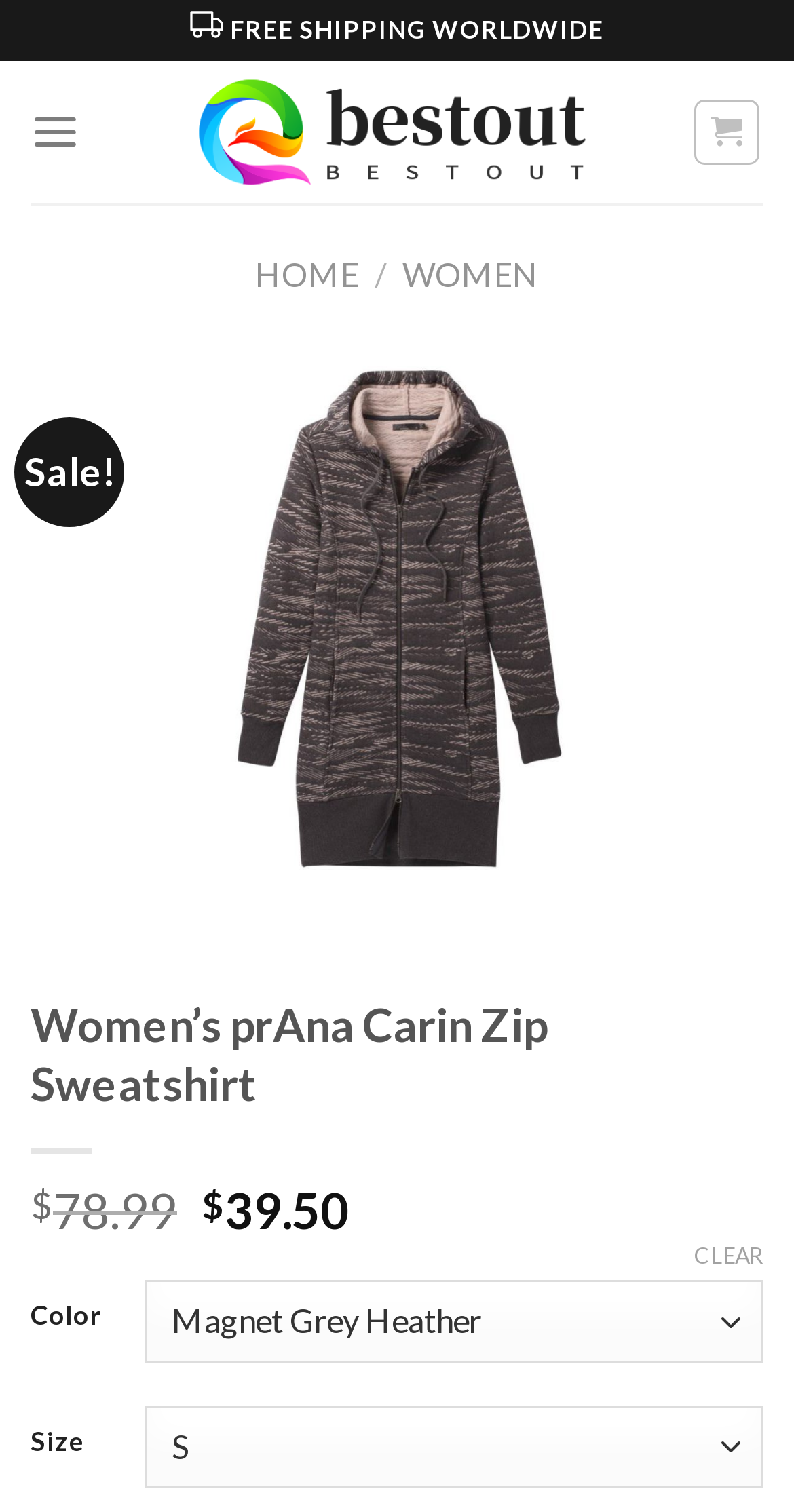What is the brand of the sweatshirt?
Answer with a single word or phrase, using the screenshot for reference.

prAna